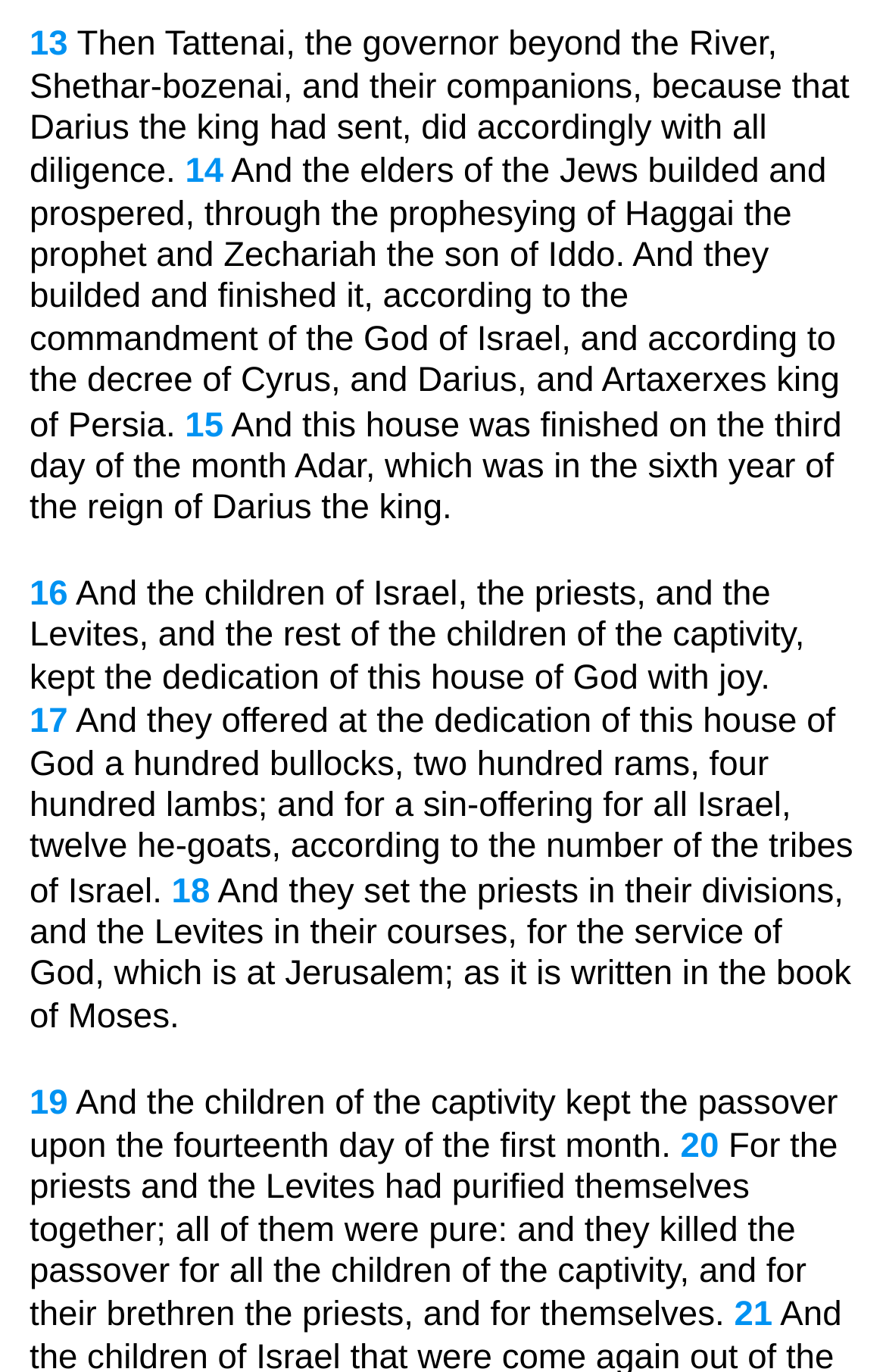What is the name of the prophet mentioned in the second sentence?
Carefully analyze the image and provide a detailed answer to the question.

The second sentence mentions 'through the prophesying of Haggai the prophet and Zechariah the son of Iddo', so the answer is Haggai.